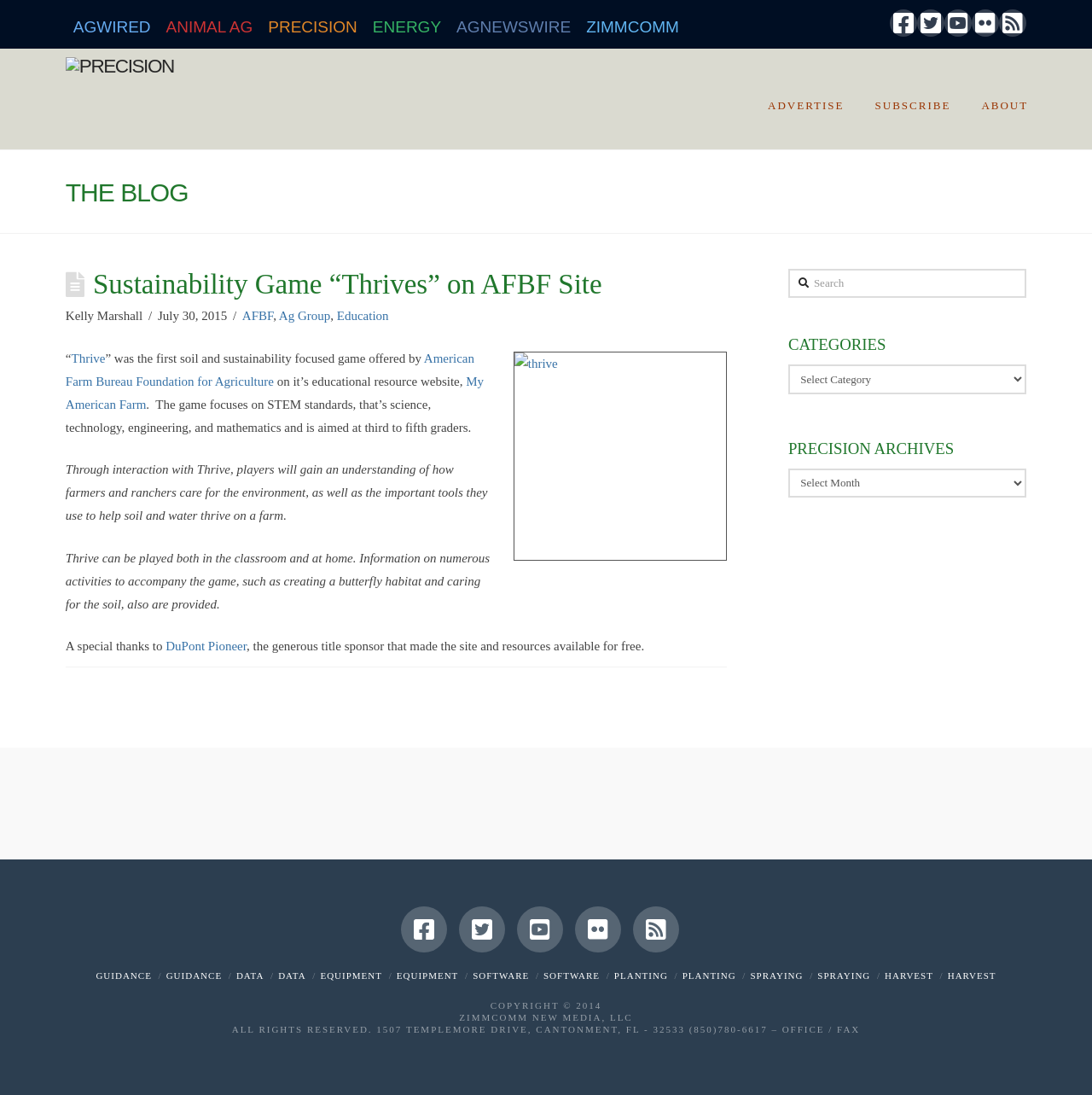Locate the bounding box coordinates of the element you need to click to accomplish the task described by this instruction: "Visit the 'Precision' website".

[0.239, 0.005, 0.334, 0.04]